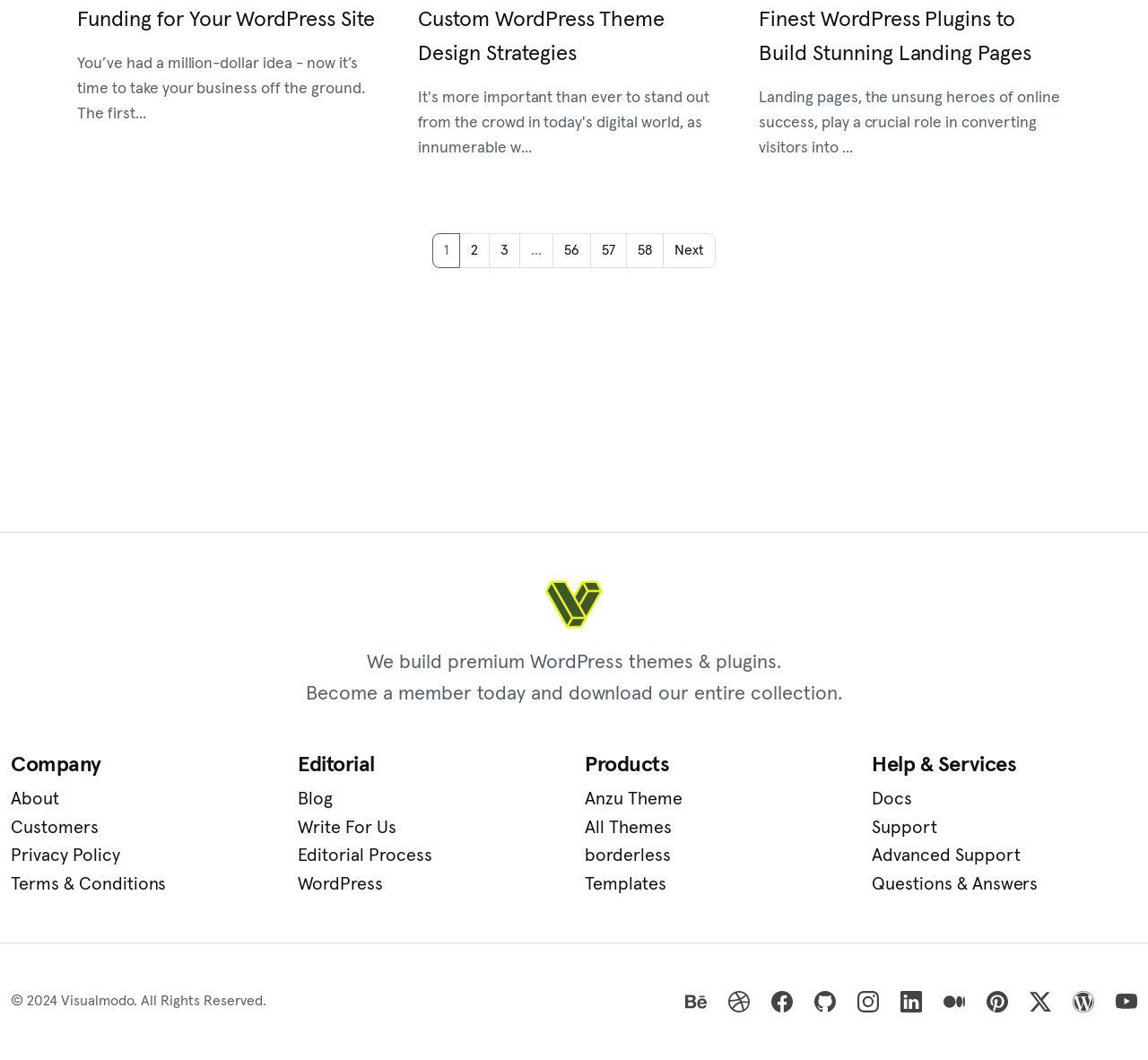Please locate the bounding box coordinates of the element's region that needs to be clicked to follow the instruction: "Read the 'We build premium WordPress themes & plugins.' text". The bounding box coordinates should be provided as four float numbers between 0 and 1, i.e., [left, top, right, bottom].

[0.32, 0.616, 0.68, 0.634]